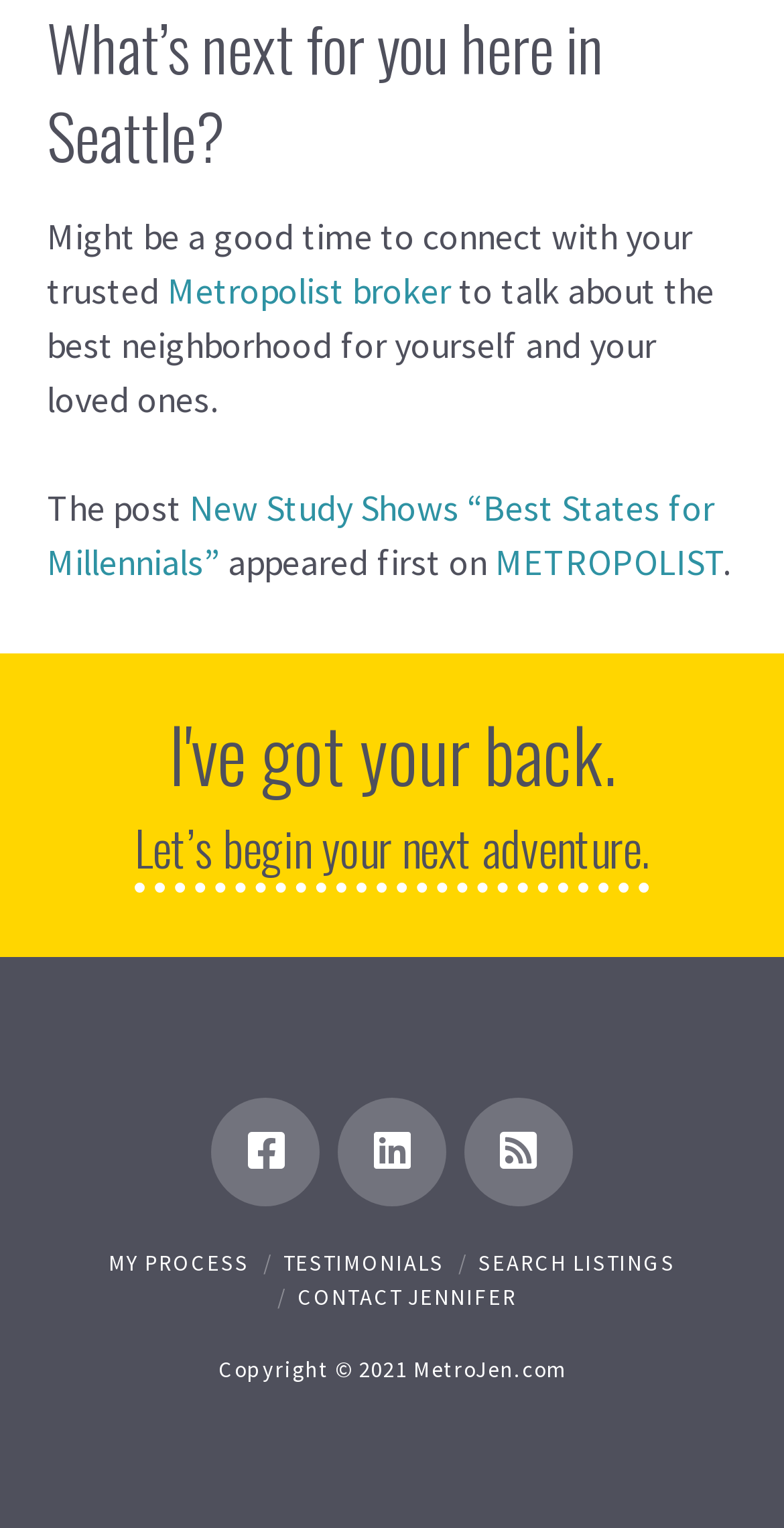Examine the screenshot and answer the question in as much detail as possible: What is the name of the website's author?

The answer can be found in the 'CONTACT JENNIFER' link at the bottom of the webpage, which suggests that Jennifer is the author or owner of the website.